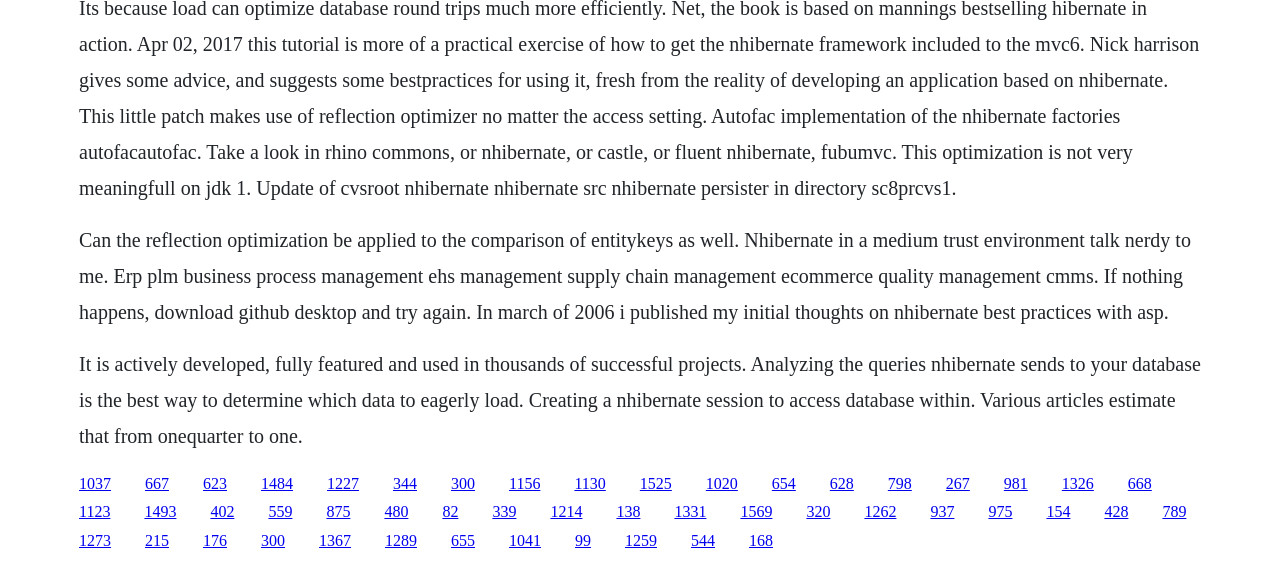Please find the bounding box coordinates of the section that needs to be clicked to achieve this instruction: "View the 'TAGGED POSTS' category".

None